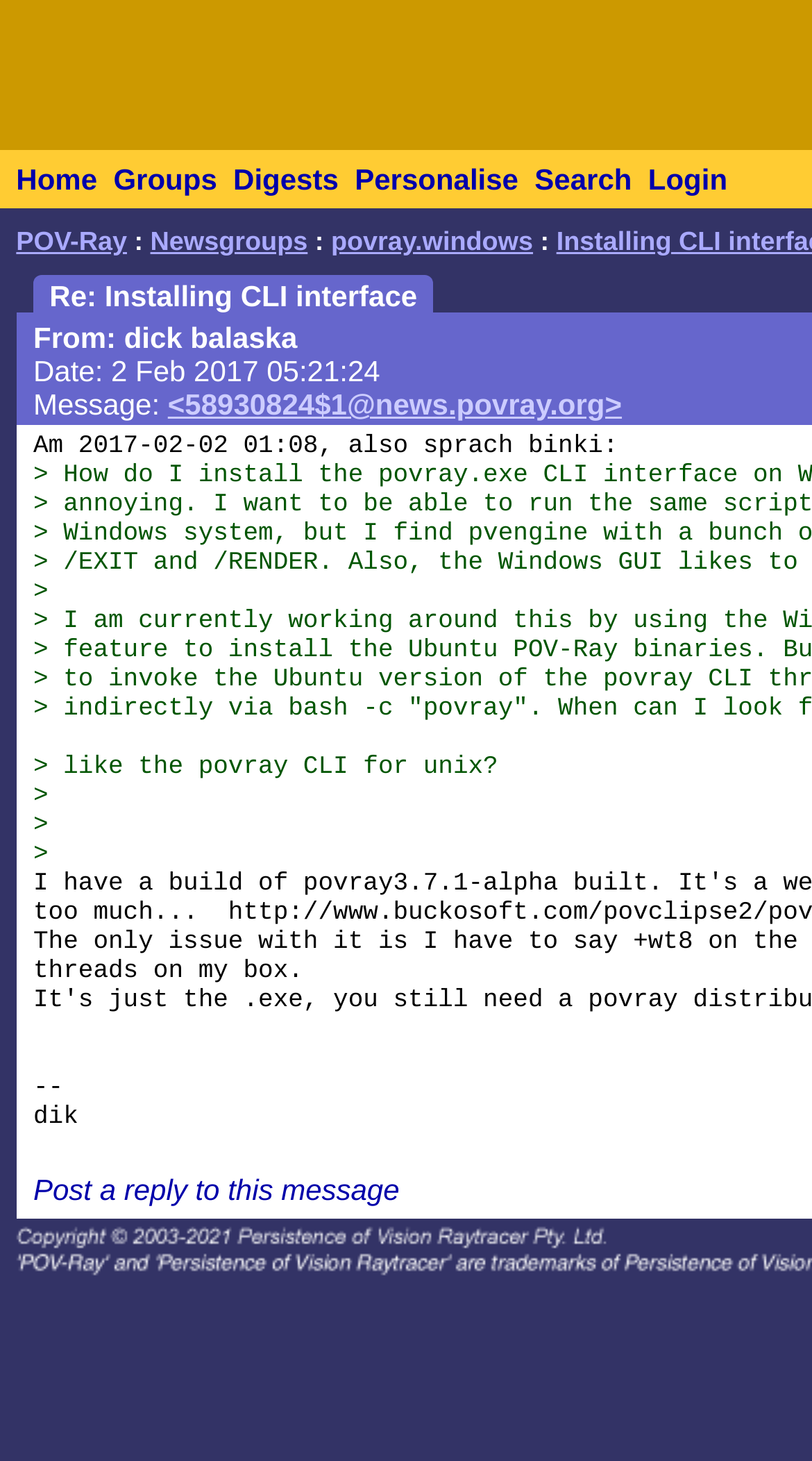Analyze the image and deliver a detailed answer to the question: What is the purpose of the 'Post a reply to this message' link?

I found a link with the text 'Post a reply to this message' which suggests that its purpose is to allow users to reply to the message.